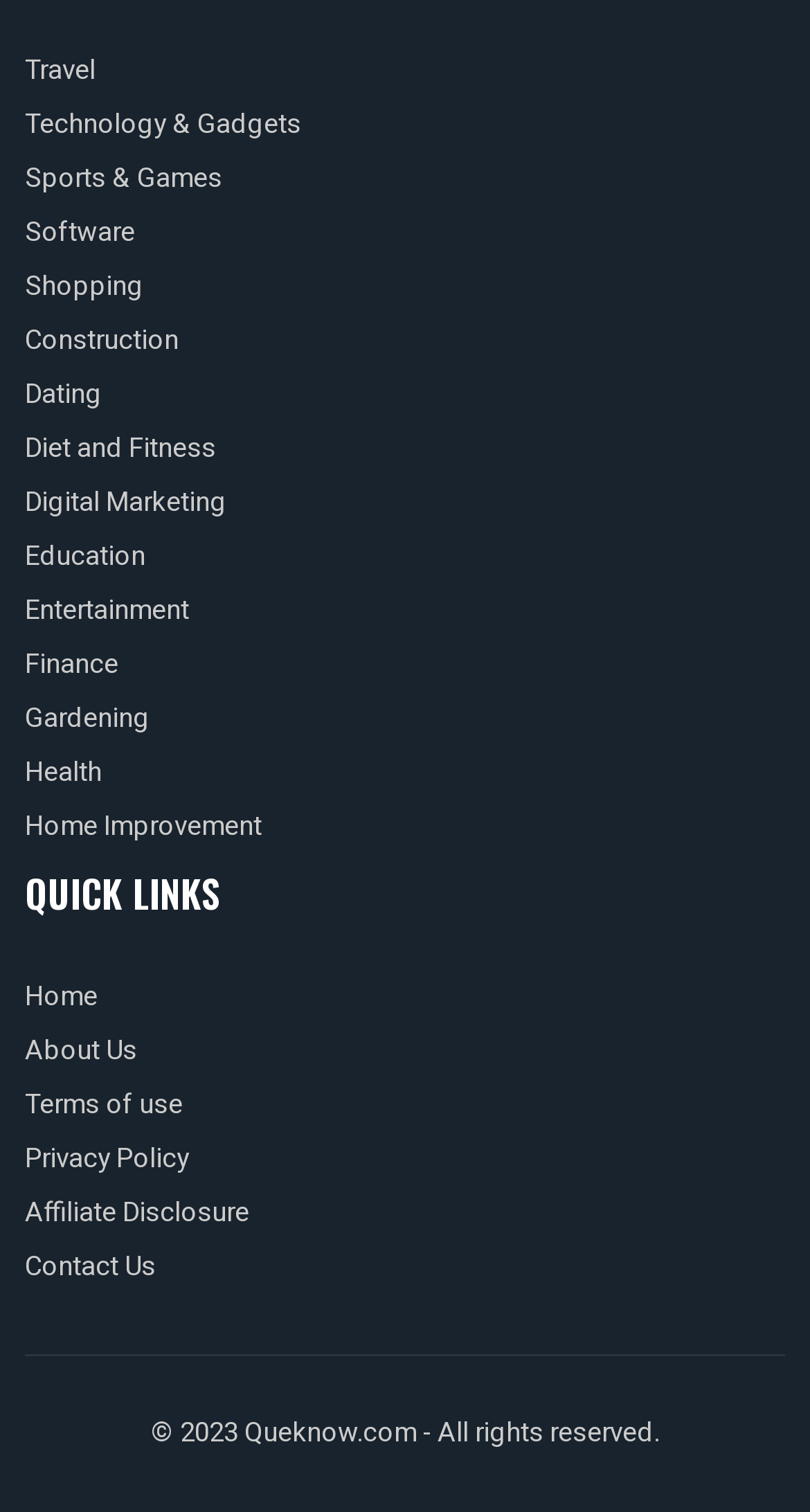Predict the bounding box coordinates of the area that should be clicked to accomplish the following instruction: "Go to About Us". The bounding box coordinates should consist of four float numbers between 0 and 1, i.e., [left, top, right, bottom].

[0.031, 0.681, 0.169, 0.707]